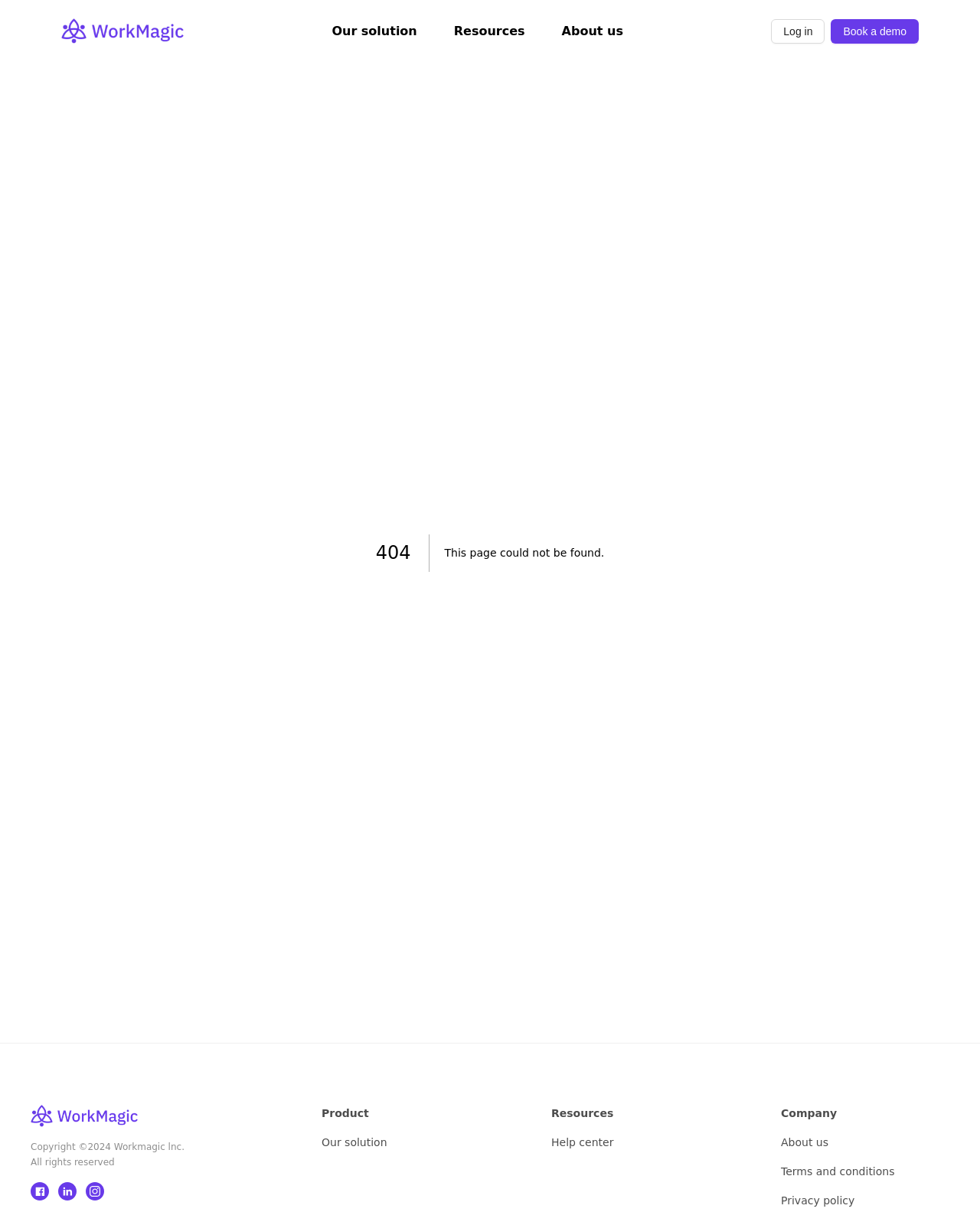Pinpoint the bounding box coordinates of the clickable element needed to complete the instruction: "Log in". The coordinates should be provided as four float numbers between 0 and 1: [left, top, right, bottom].

[0.787, 0.015, 0.842, 0.035]